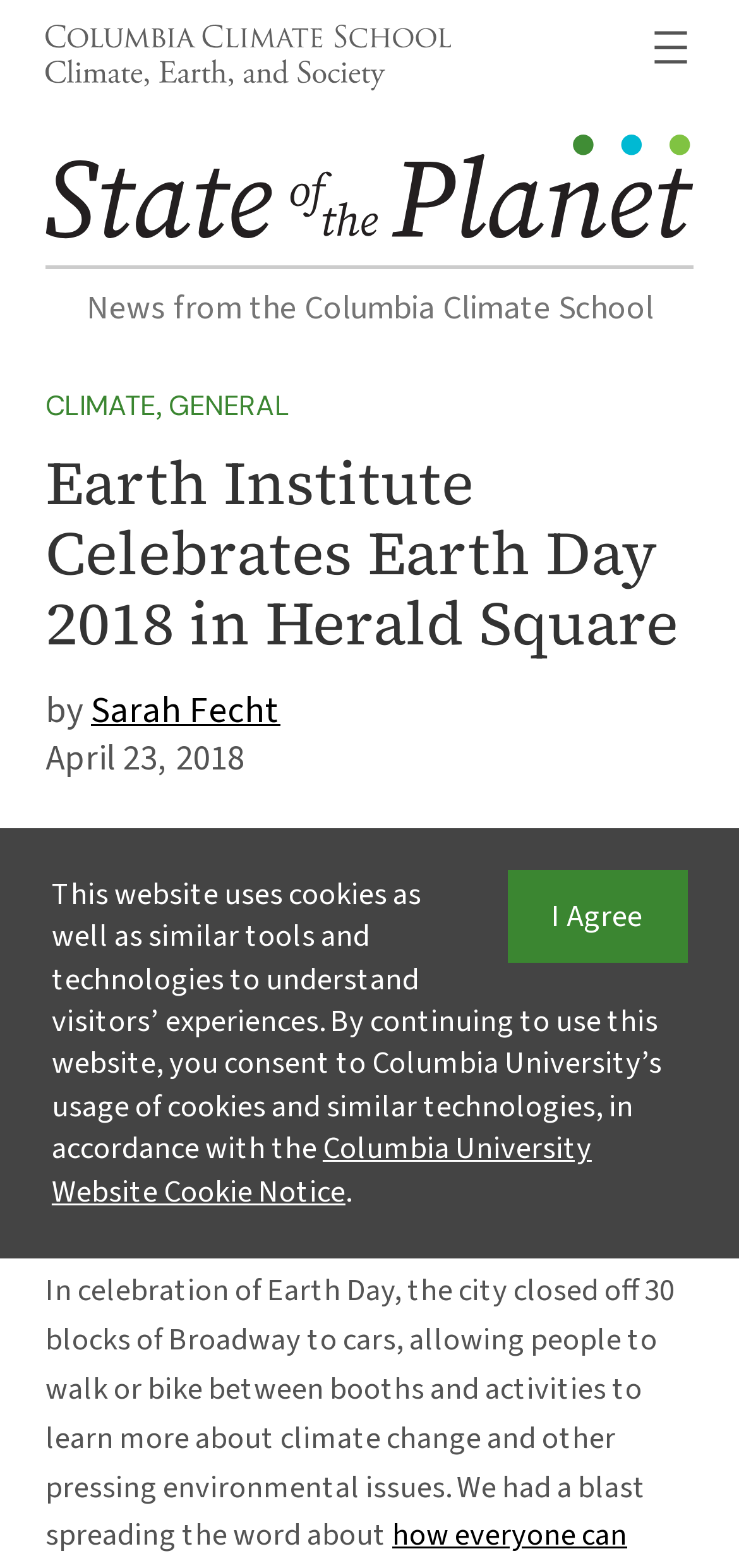Locate the headline of the webpage and generate its content.

Earth Institute Celebrates Earth Day 2018 in Herald Square